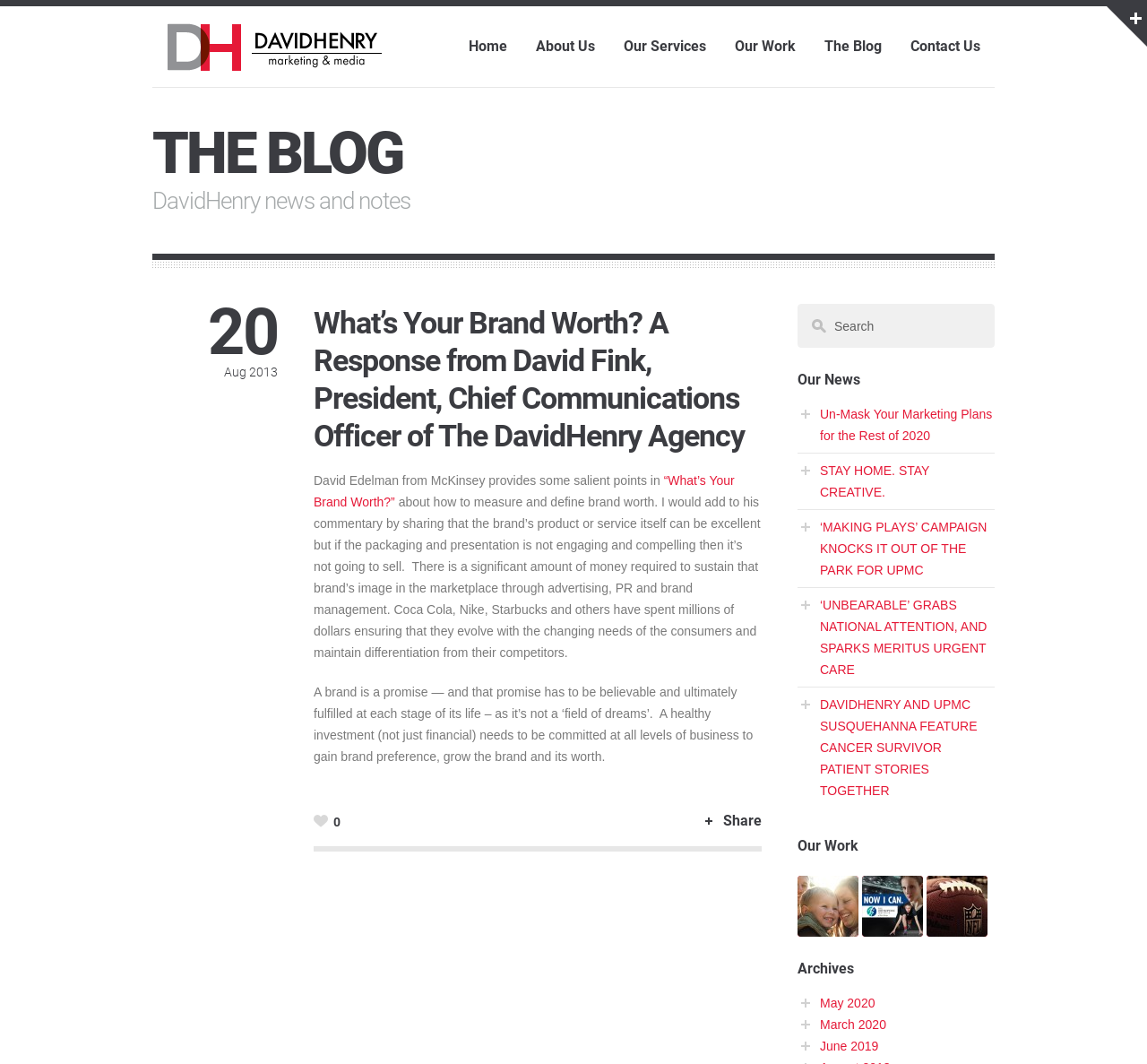Highlight the bounding box coordinates of the region I should click on to meet the following instruction: "Go to the archives for May 2020".

[0.715, 0.936, 0.763, 0.949]